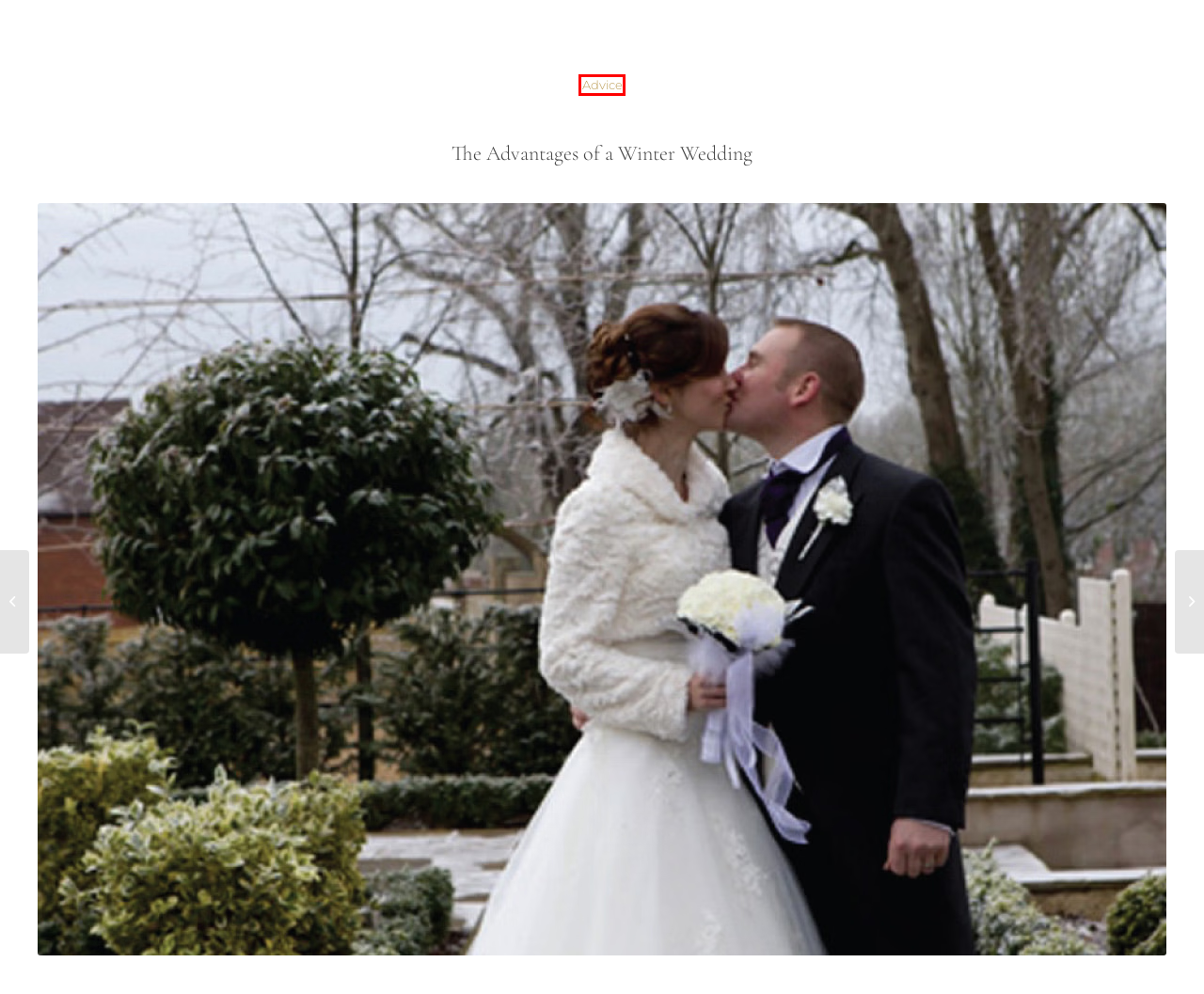Given a screenshot of a webpage with a red bounding box highlighting a UI element, choose the description that best corresponds to the new webpage after clicking the element within the red bounding box. Here are your options:
A. Contact Us | Warwick House
B. Download a Brochure | Warwick House
C. Winter Weddings: 5 Amazing Flower Ideas - Warwick House Inspiration Wedding Blog
D. Warwick House Wedding Reviews | Warwick House
E. About Us | Warwick House
F. Private Viewings | Warwick House
G. 5 Steps to Stress-Free Wedding Planning - Warwick House Inspiration Wedding Blog
H. Advice Archives - Warwick House Inspiration Wedding Blog

H